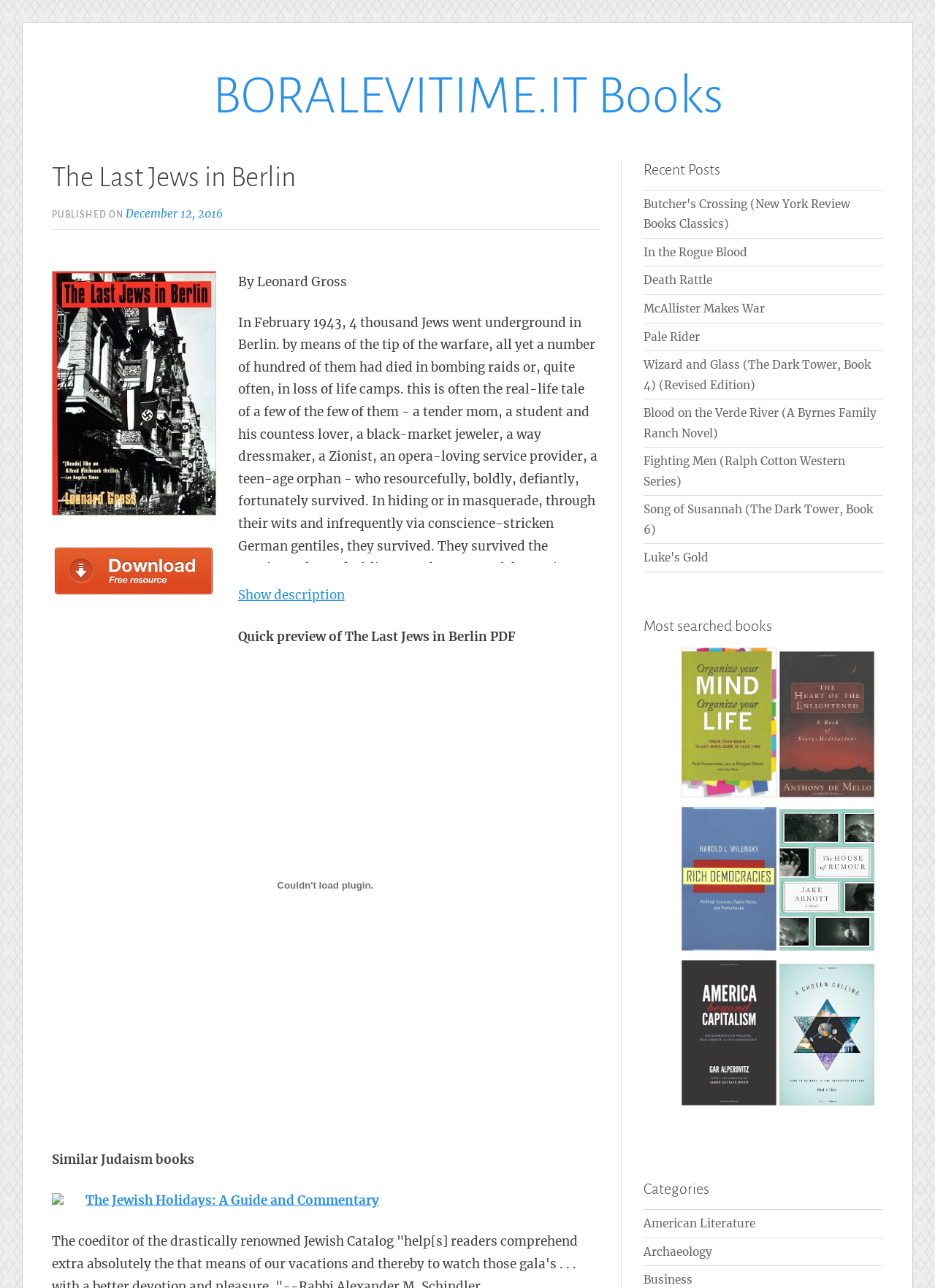Summarize the webpage with intricate details.

The webpage is about a book titled "The Last Jews in Berlin" by Leonard Gross. At the top, there is a link to skip to the content and a header with the book title and a published date of December 12, 2016. Below the header, there is an image, and a link to download the book in PDF format. The book's description is provided, which tells the story of a few Jews who survived in Berlin during World War II.

On the right side of the page, there are links to recent posts, including book titles such as "Butcher's Crossing", "In the Rogue Blood", and "Wizard and Glass". Below the recent posts, there is a section for most searched books, which includes titles like "Organize Your Mind, Organize Your Life", "Heart of the Enlightened", and "Rich Democracies". Each book title has an accompanying image.

At the bottom of the page, there is a section for categories, which includes links to American Literature, Archaeology, and Business.